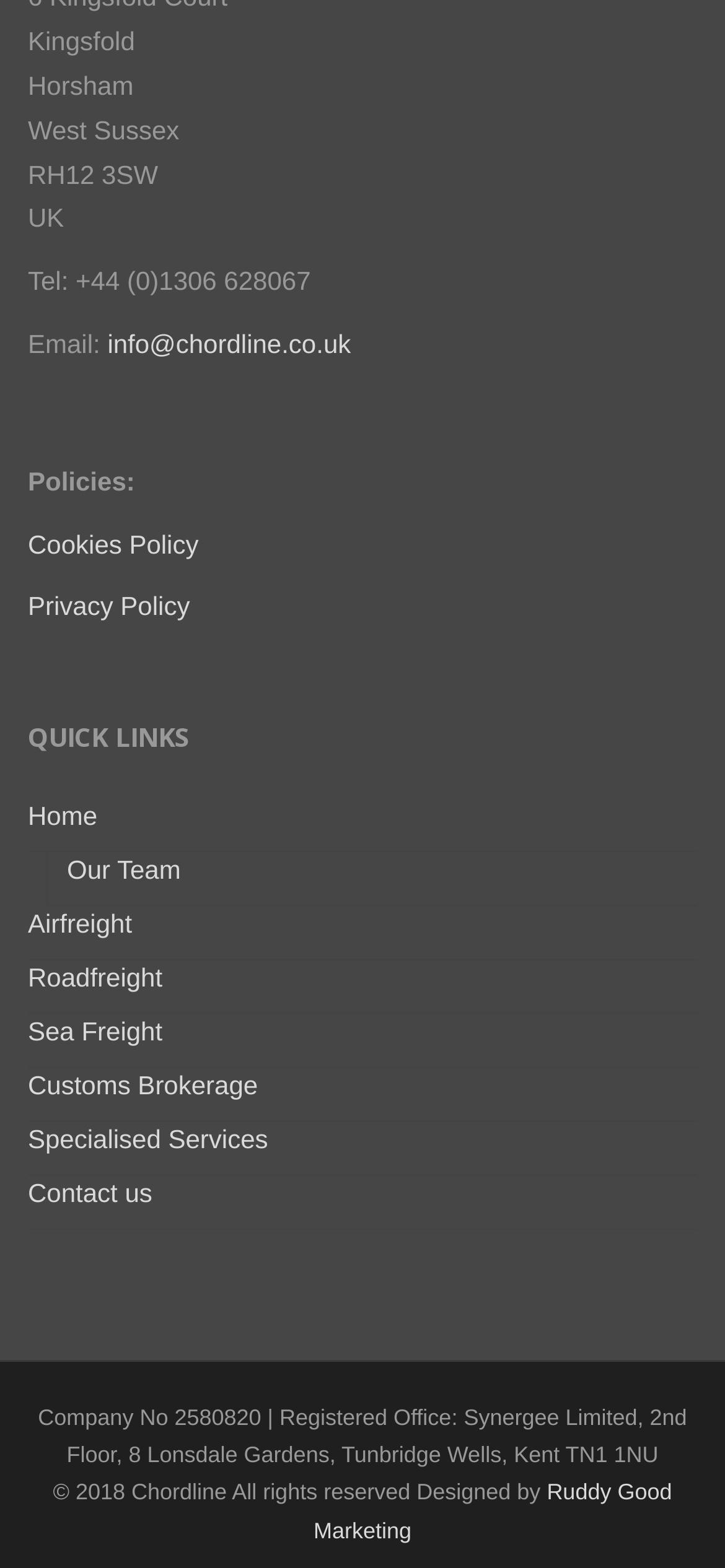Locate the bounding box coordinates of the clickable region necessary to complete the following instruction: "Check the 'Privacy Policy'". Provide the coordinates in the format of four float numbers between 0 and 1, i.e., [left, top, right, bottom].

[0.038, 0.377, 0.262, 0.396]